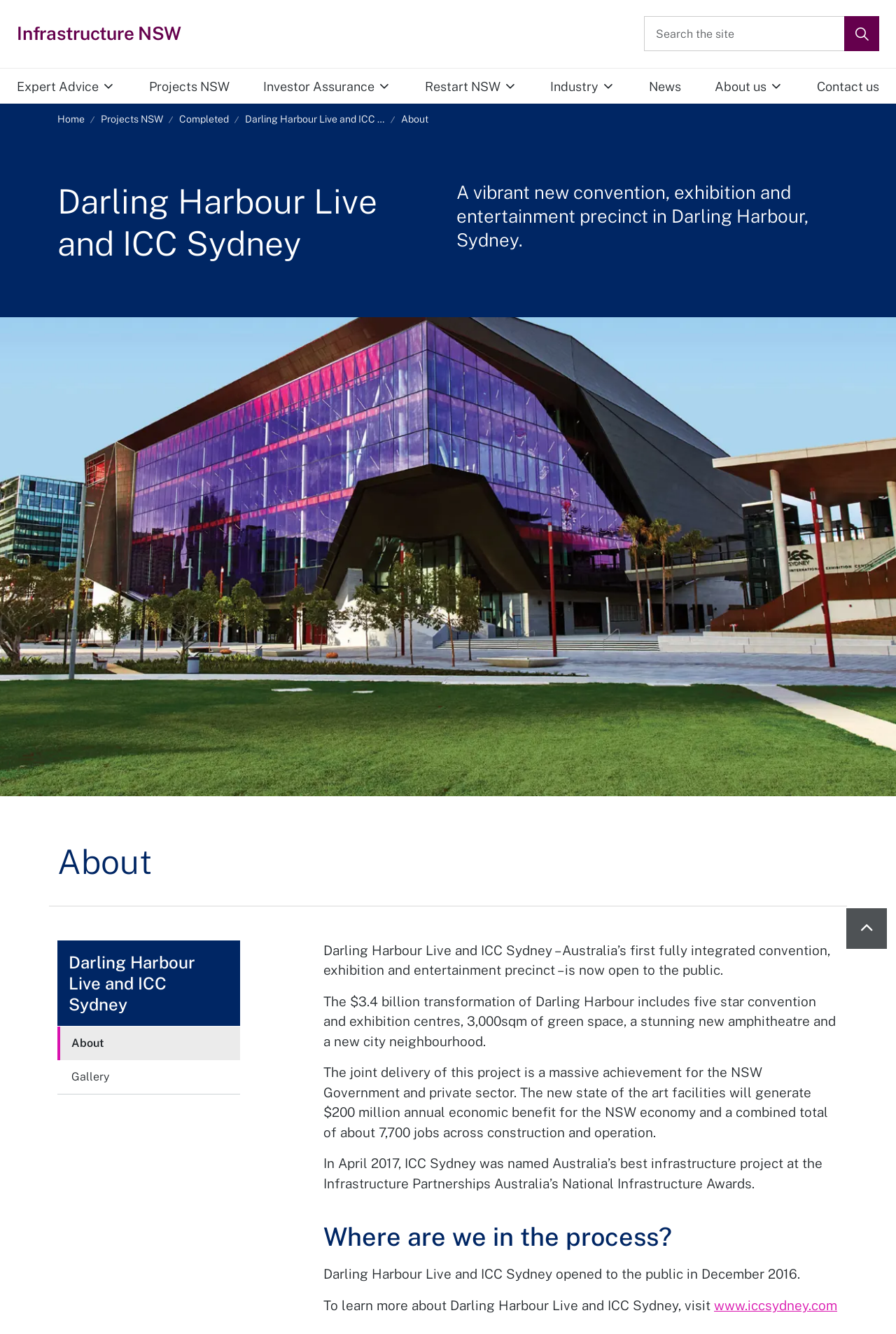Describe all the significant parts and information present on the webpage.

The webpage is about Darling Harbour Live and ICC Sydney, a vibrant new convention, exhibition, and entertainment precinct in Darling Harbour, Sydney. At the top left, there is a link to "Infrastructure NSW". Below it, there is a main navigation menu with links to various sections, including "Expert Advice", "Projects NSW", "Investor Assurance", "Restart NSW", "Industry", "News", "About us", and "Contact us". Each of these links has an expandable sub-menu.

On the top right, there is a site search bar with a search box and a search button. Below the navigation menu, there is a breadcrumb navigation showing the current page's location in the website's hierarchy.

The main content of the page starts with a heading "Darling Harbour Live and ICC Sydney" followed by a brief description of the precinct. Below it, there is a large image of the ICC Sydney Convention Centre viewed from the green public space area.

The page then provides more information about the project, including its features, economic benefits, and awards. The text is divided into several paragraphs, each describing a different aspect of the project. There are four paragraphs in total, with the last one mentioning that the project opened to the public in December 2016.

On the right side of the page, there is a sub-pages navigation menu with links to "Darling Harbour Live and ICC Sydney", "About", and "Gallery". At the bottom right, there is a "Back to top" button.